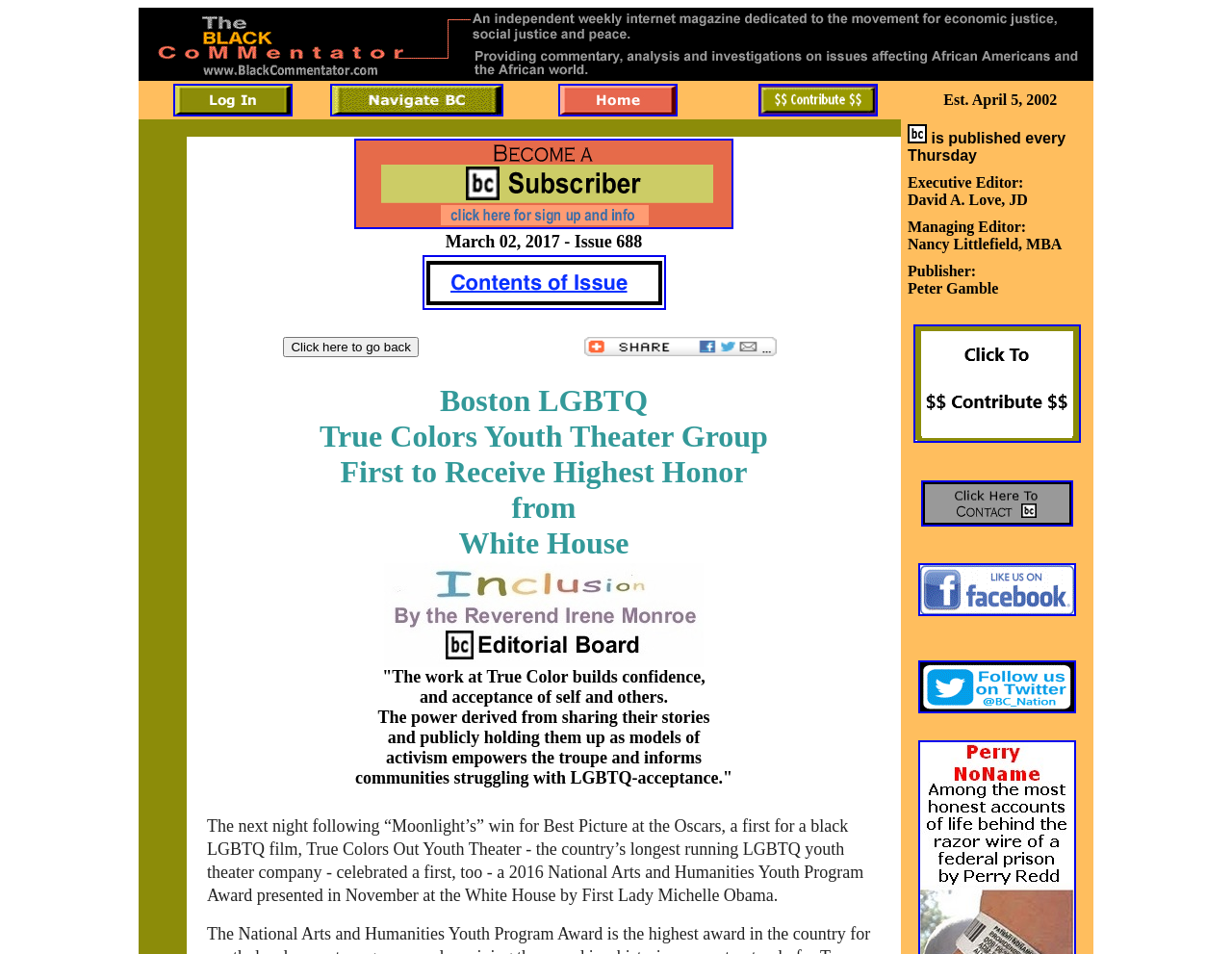Elaborate on the information and visuals displayed on the webpage.

The webpage is an online magazine dedicated to the movement for economic justice, social justice, and peace, with a focus on issues affecting African Americans. At the top of the page, there is a navigation menu with links to the Subscriber Log In Page, a menu with buttons for all pages on the website, and the Home Page. Below this menu, there is a section with the website's title, "BlackCommentator.com", and the current issue's title, "March 02, 2017 - Issue 688".

The main content of the page is an article titled "Boston LGBTQ Youth Theater Group First to Receive Highest Honor from White House". The article is divided into several paragraphs, with quotes from the group's work. The text is accompanied by several links and images, including a button to go back and a link to bookmark and share the article.

On the right side of the page, there is a column with information about the website, including the publication schedule, executive editor, managing editor, and publisher. There are also several links to other pages or sections of the website.

Overall, the webpage has a simple and organized layout, with a clear focus on the main article and easy navigation to other parts of the website.